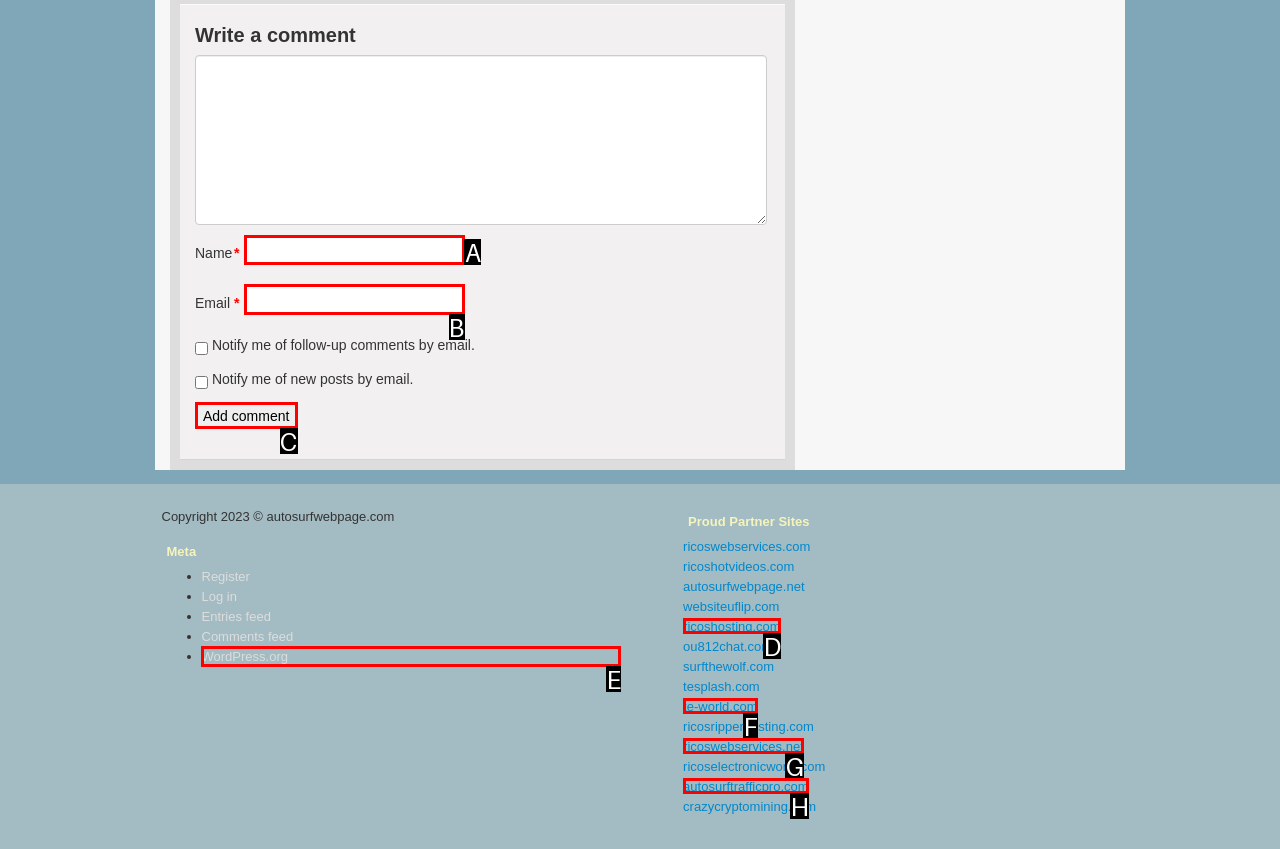Determine which HTML element to click for this task: Enter your name Provide the letter of the selected choice.

A